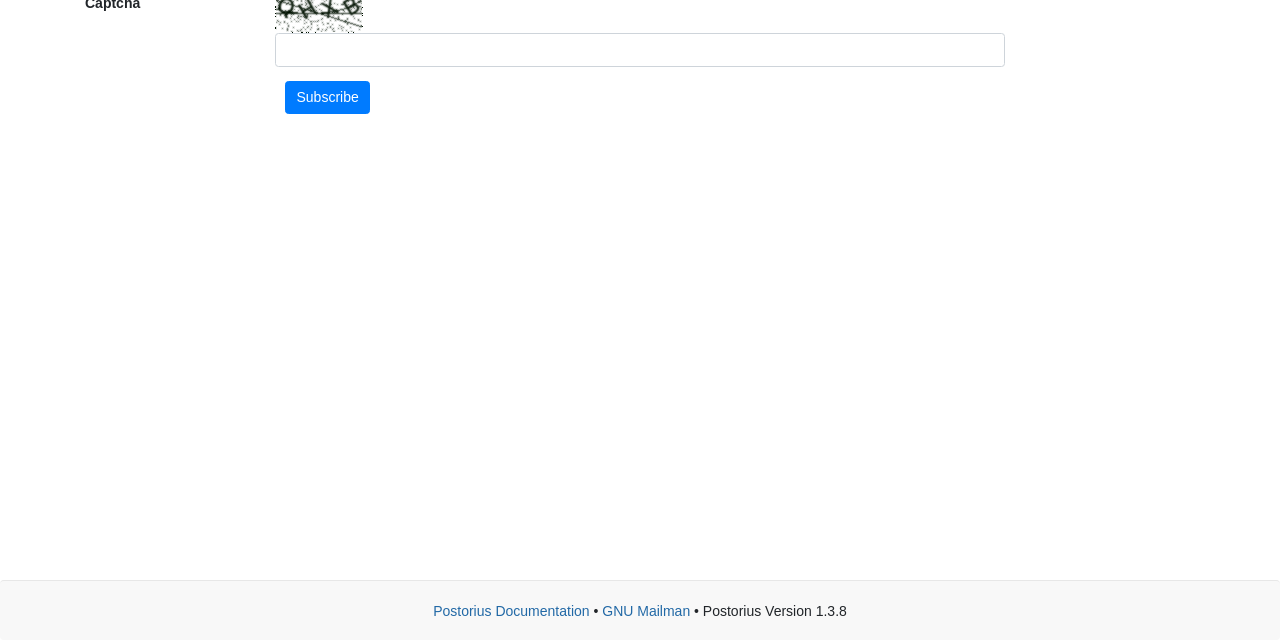Show the bounding box coordinates for the HTML element as described: "name="captcha_1"".

[0.215, 0.052, 0.785, 0.104]